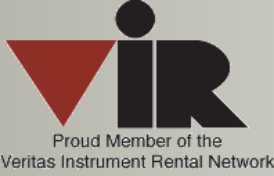Explain what is happening in the image with as much detail as possible.

The image prominently features the logo of the Veritas Instrument Rental Network, symbolized by the acronym "VIR." The design includes a bold black and red geometric shape, with the letters "V," "I," and "R" prominently displayed. Beneath the logo, a caption reads "Proud Member of the Veritas Instrument Rental Network," emphasizing the association's credibility and commitment to providing quality instrument rental services. This logo visually links the entity to a broader network, reinforcing its dedication to accessible music education and resources. The overall design is sleek and professional, conveying a sense of reliability and trust in the services offered.